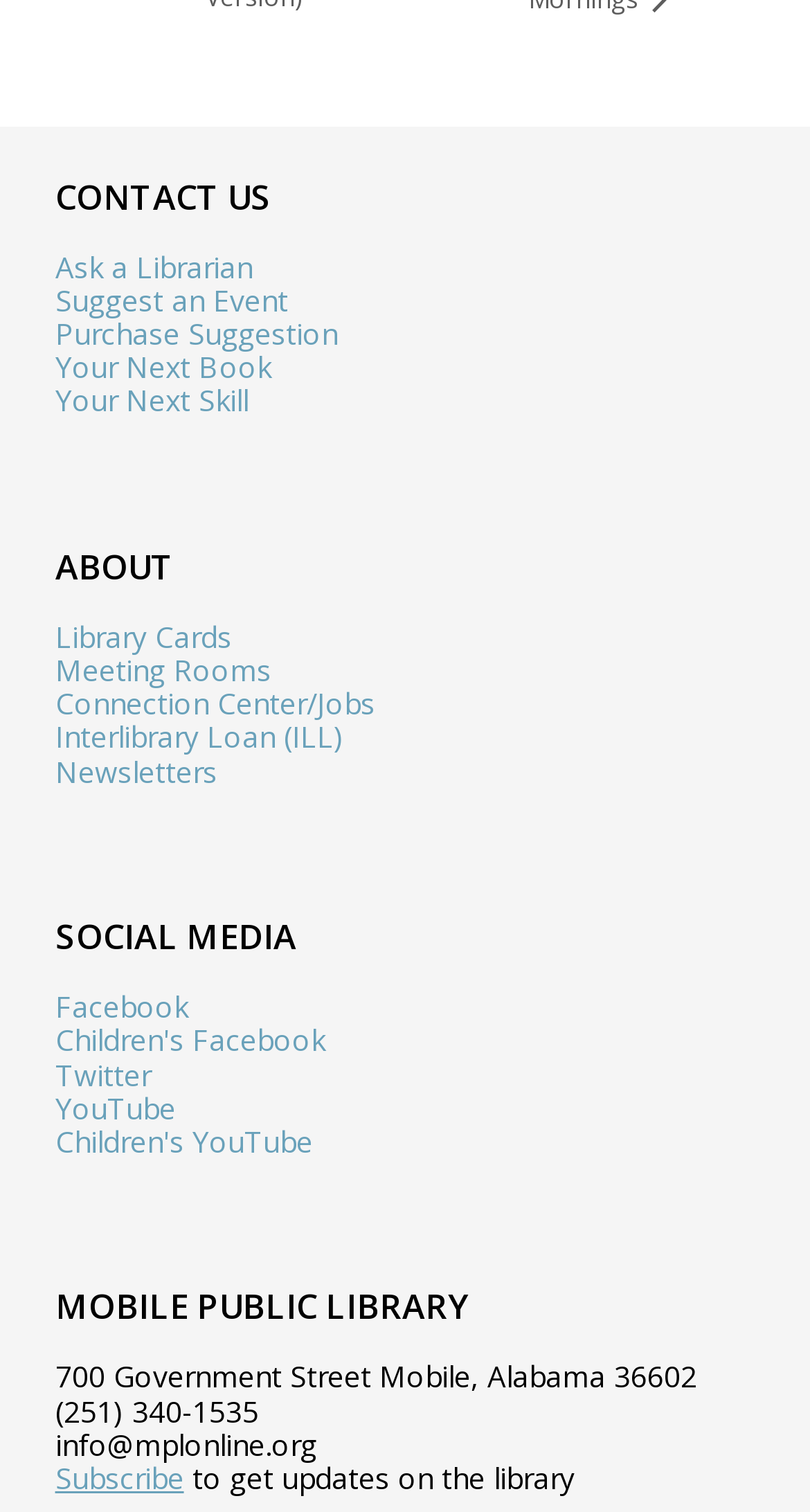Please provide a detailed answer to the question below by examining the image:
How many links are listed under the 'CONTACT US' heading?

I counted the number of links listed under the 'CONTACT US' heading, which includes 'Ask a Librarian', 'Suggest an Event', 'Purchase Suggestion', 'Your Next Book', and 'Your Next Skill', making a total of 5 links.